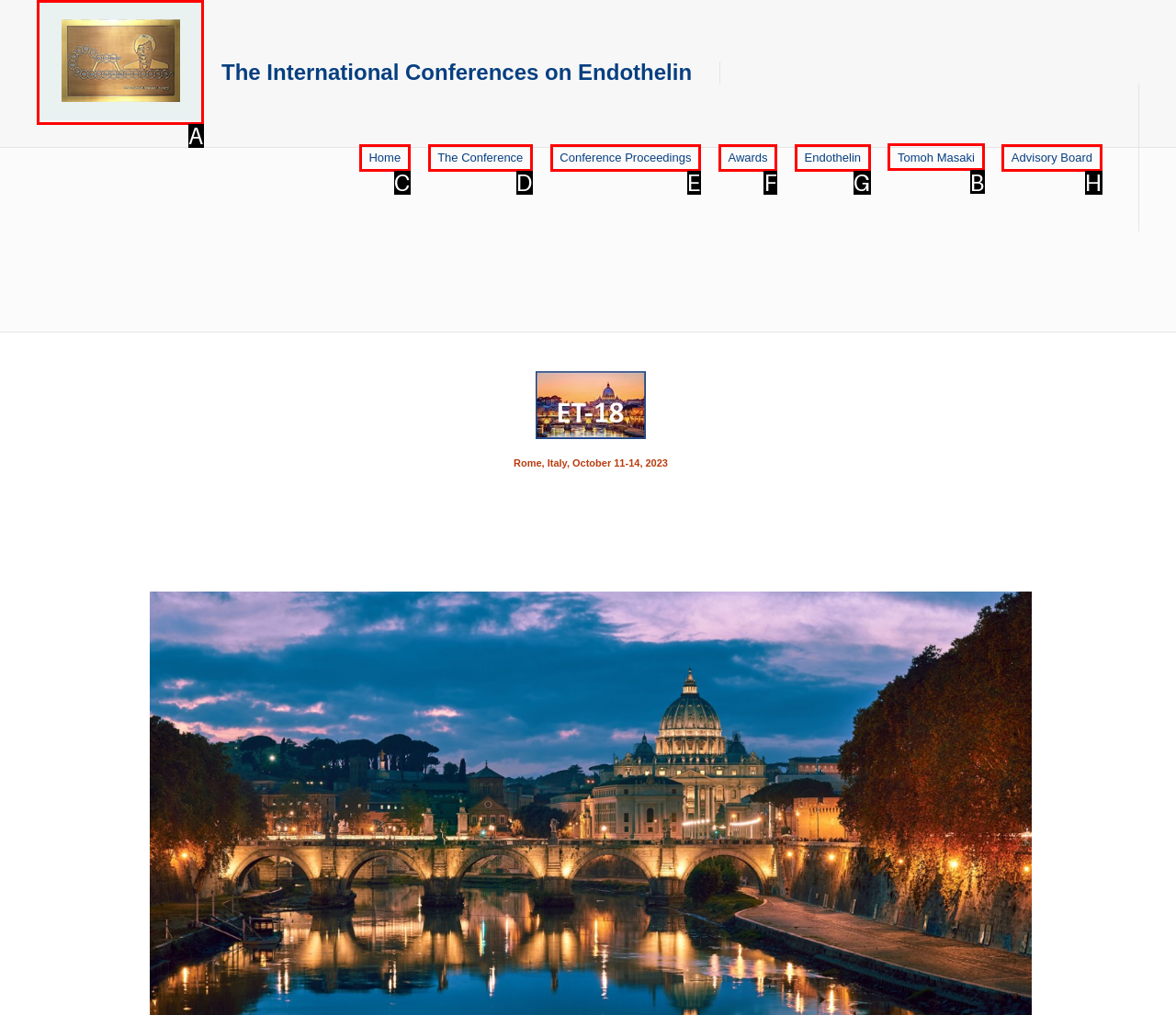Point out the UI element to be clicked for this instruction: know about Tomoh Masaki. Provide the answer as the letter of the chosen element.

B